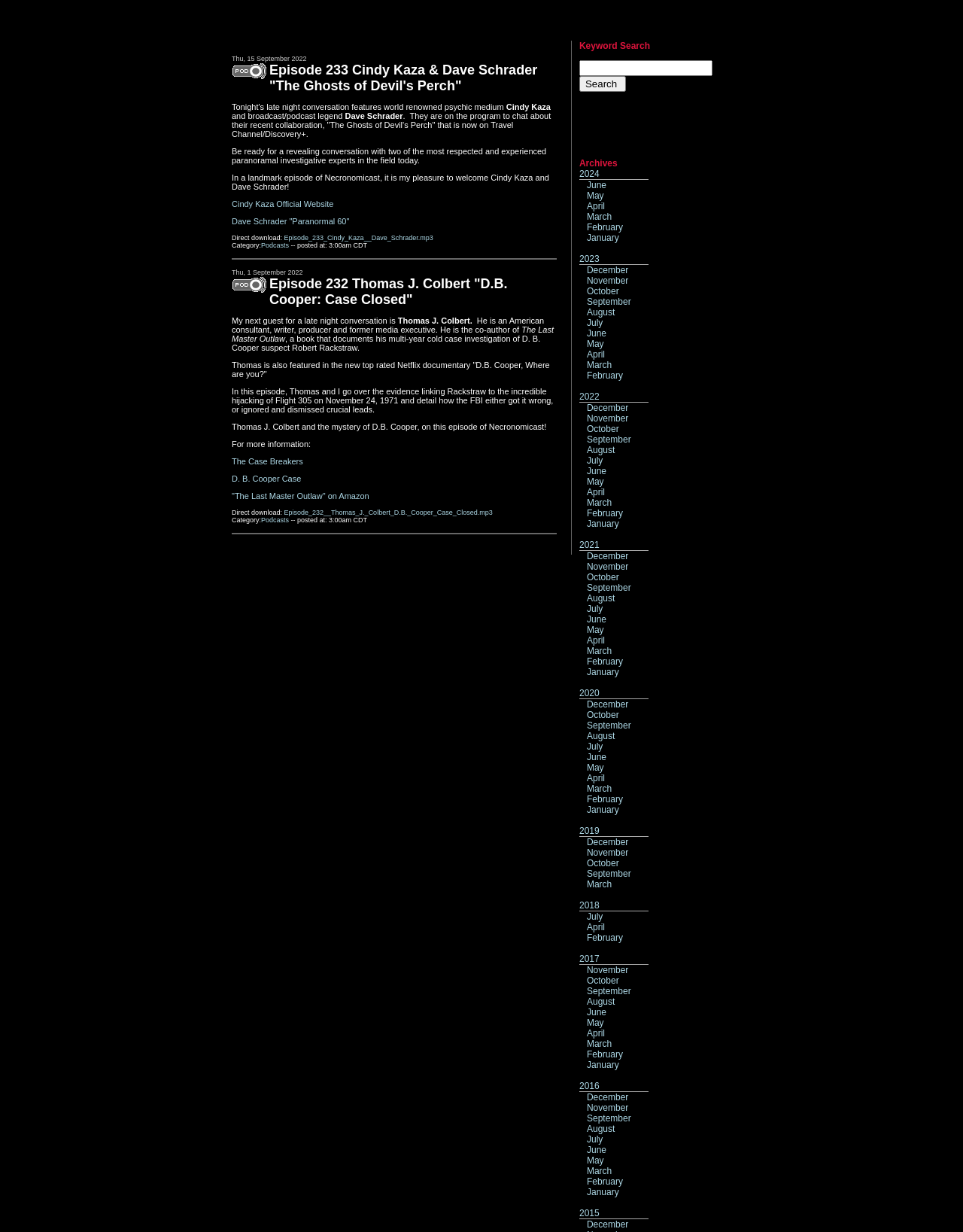Please identify the bounding box coordinates of the element that needs to be clicked to perform the following instruction: "Go to archives".

[0.602, 0.128, 0.641, 0.137]